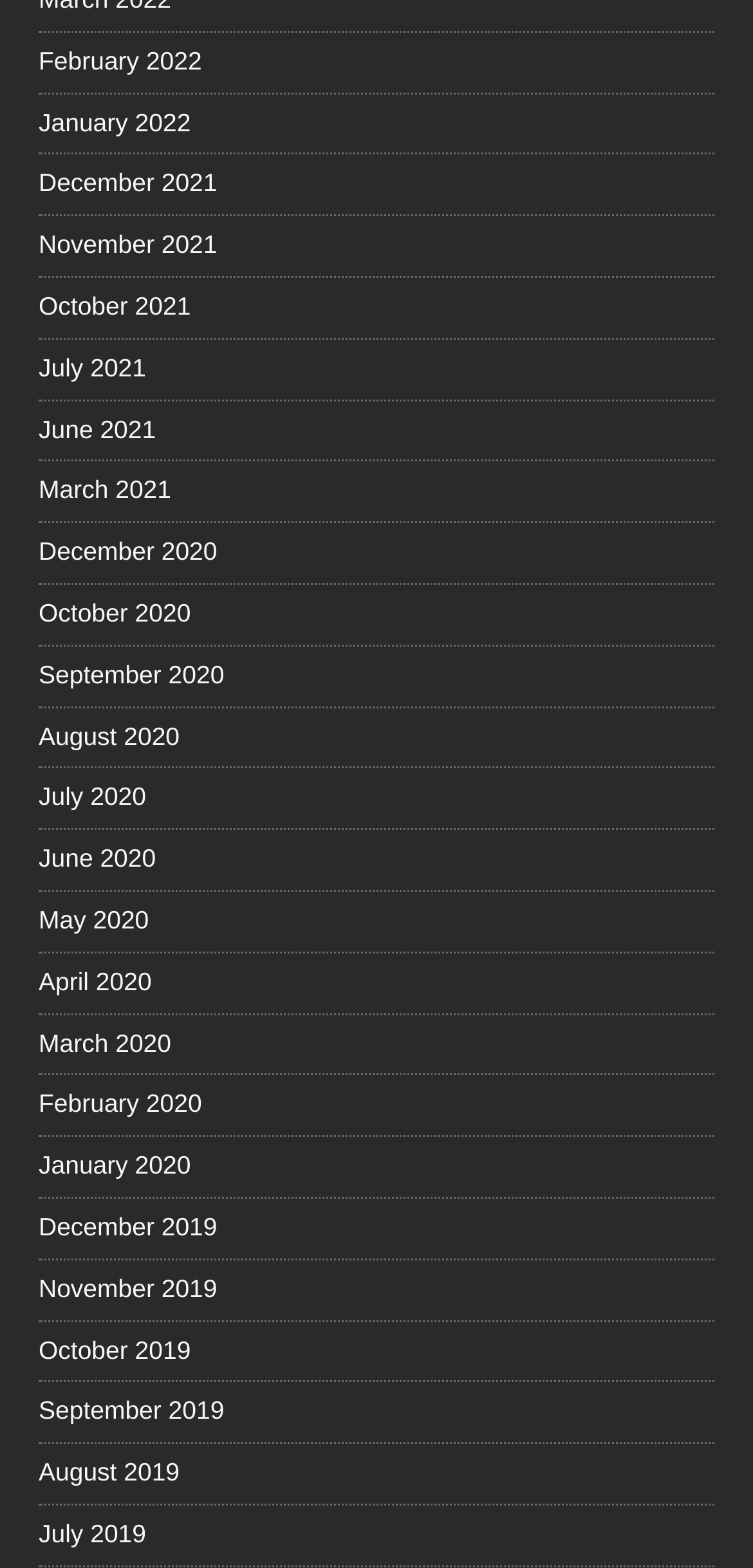Predict the bounding box coordinates of the area that should be clicked to accomplish the following instruction: "go to January 2022". The bounding box coordinates should consist of four float numbers between 0 and 1, i.e., [left, top, right, bottom].

[0.051, 0.06, 0.949, 0.098]